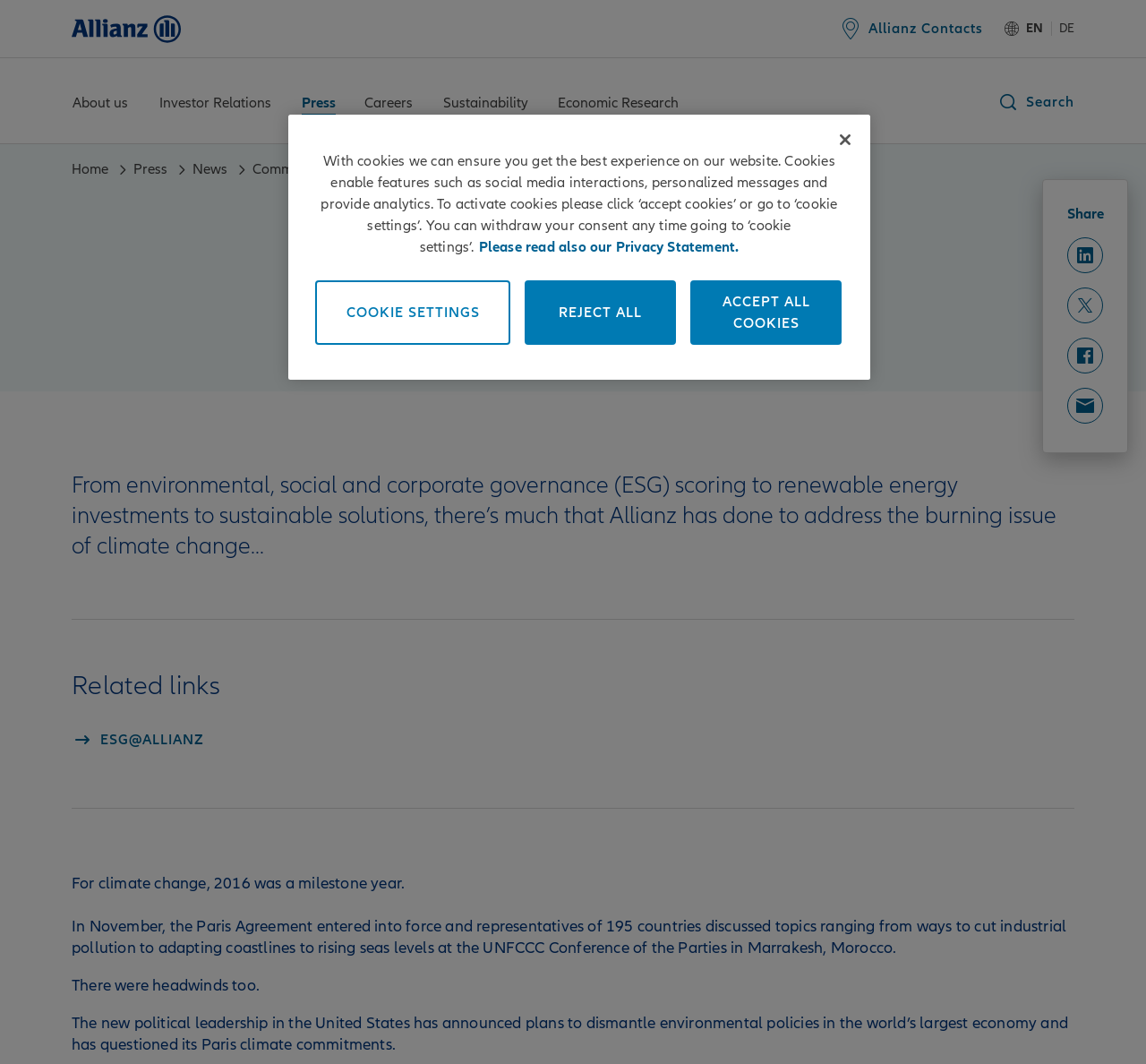Generate the text content of the main headline of the webpage.

Tackling climate change